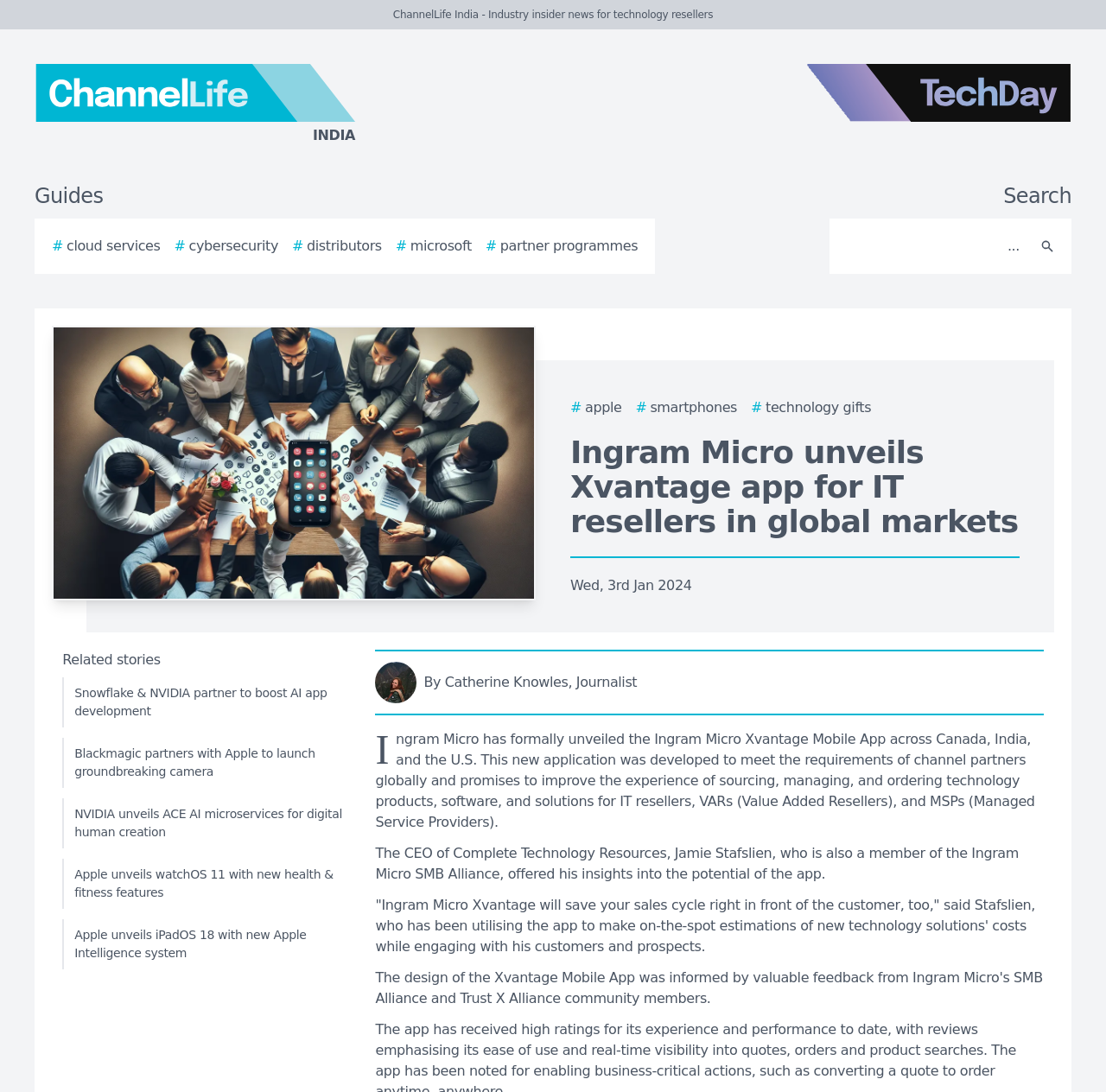Identify the bounding box coordinates for the element you need to click to achieve the following task: "Click the ChannelLife India logo". Provide the bounding box coordinates as four float numbers between 0 and 1, in the form [left, top, right, bottom].

[0.0, 0.059, 0.438, 0.134]